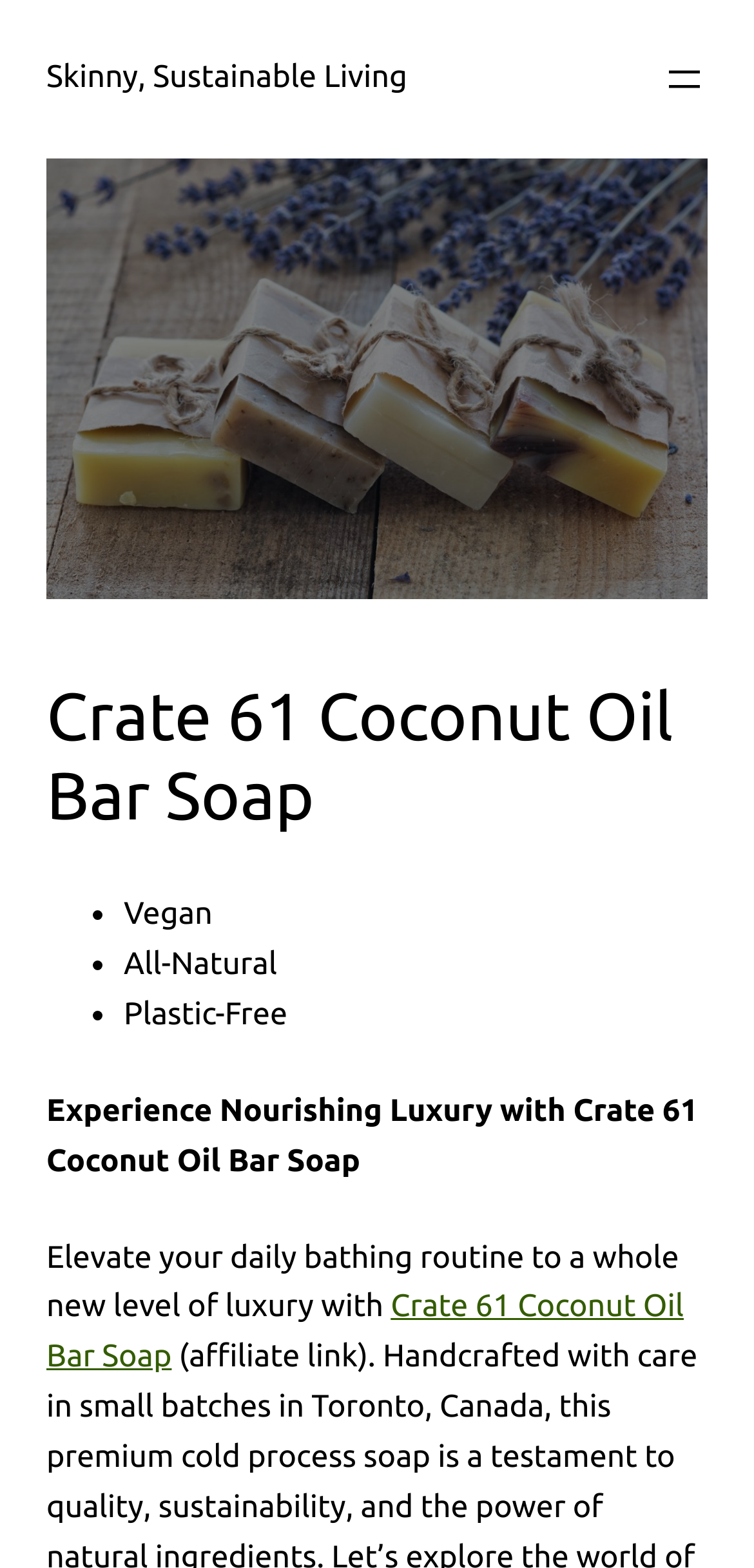Answer the question in a single word or phrase:
What is the purpose of this product?

For bathing